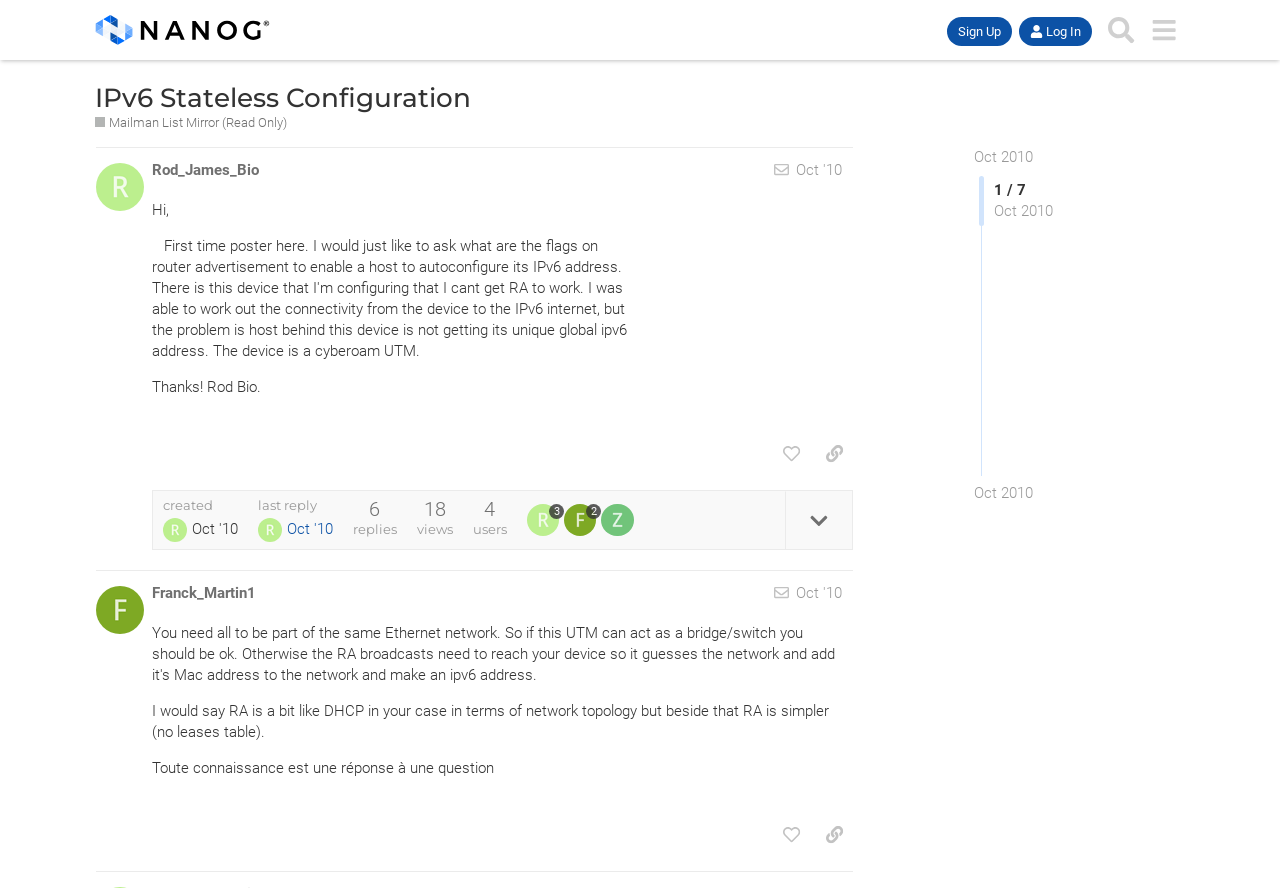Please identify the webpage's heading and generate its text content.

IPv6 Stateless Configuration